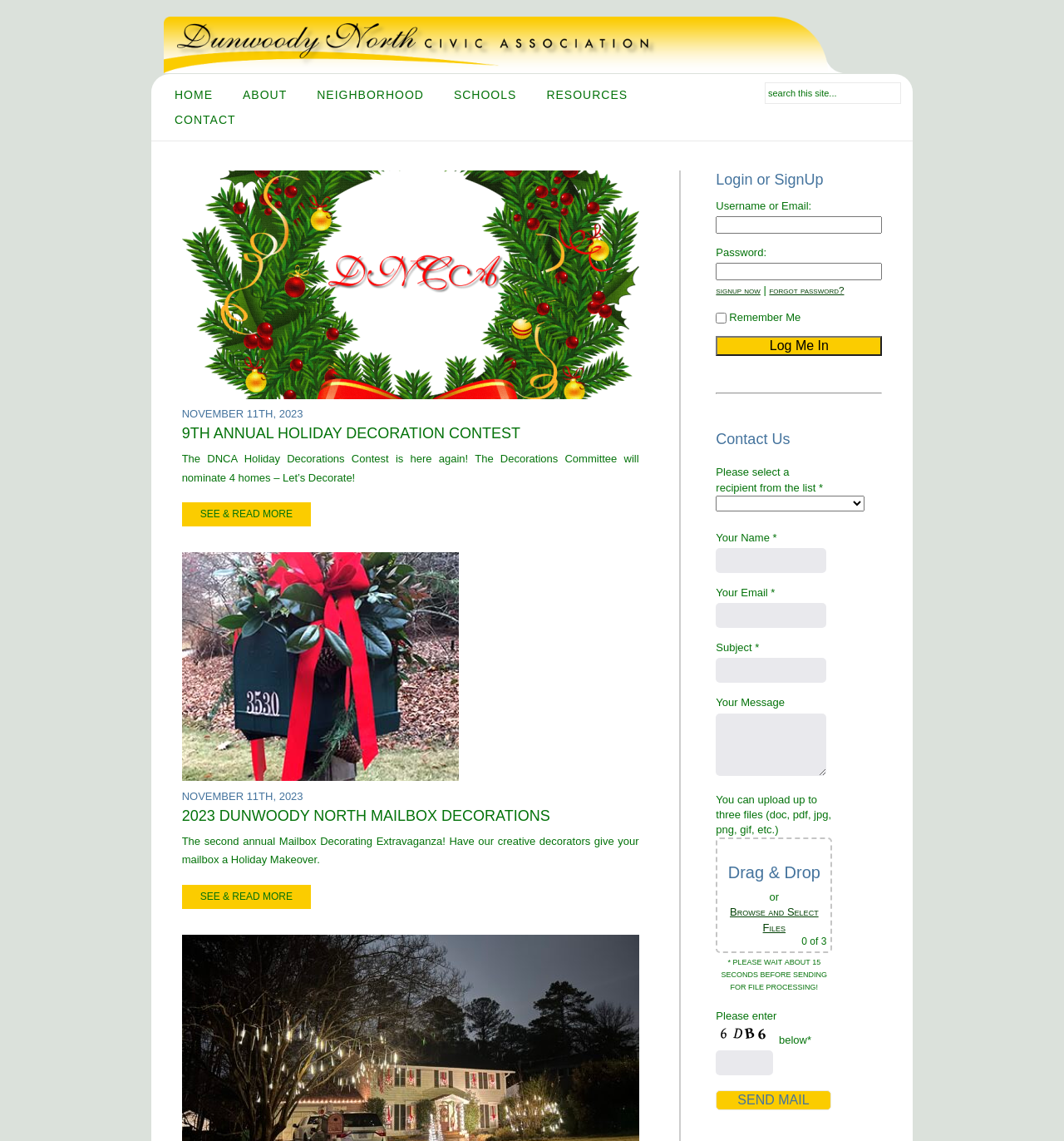Identify the bounding box coordinates for the UI element described as follows: "2023 Dunwoody North Mailbox Decorations". Ensure the coordinates are four float numbers between 0 and 1, formatted as [left, top, right, bottom].

[0.171, 0.708, 0.517, 0.722]